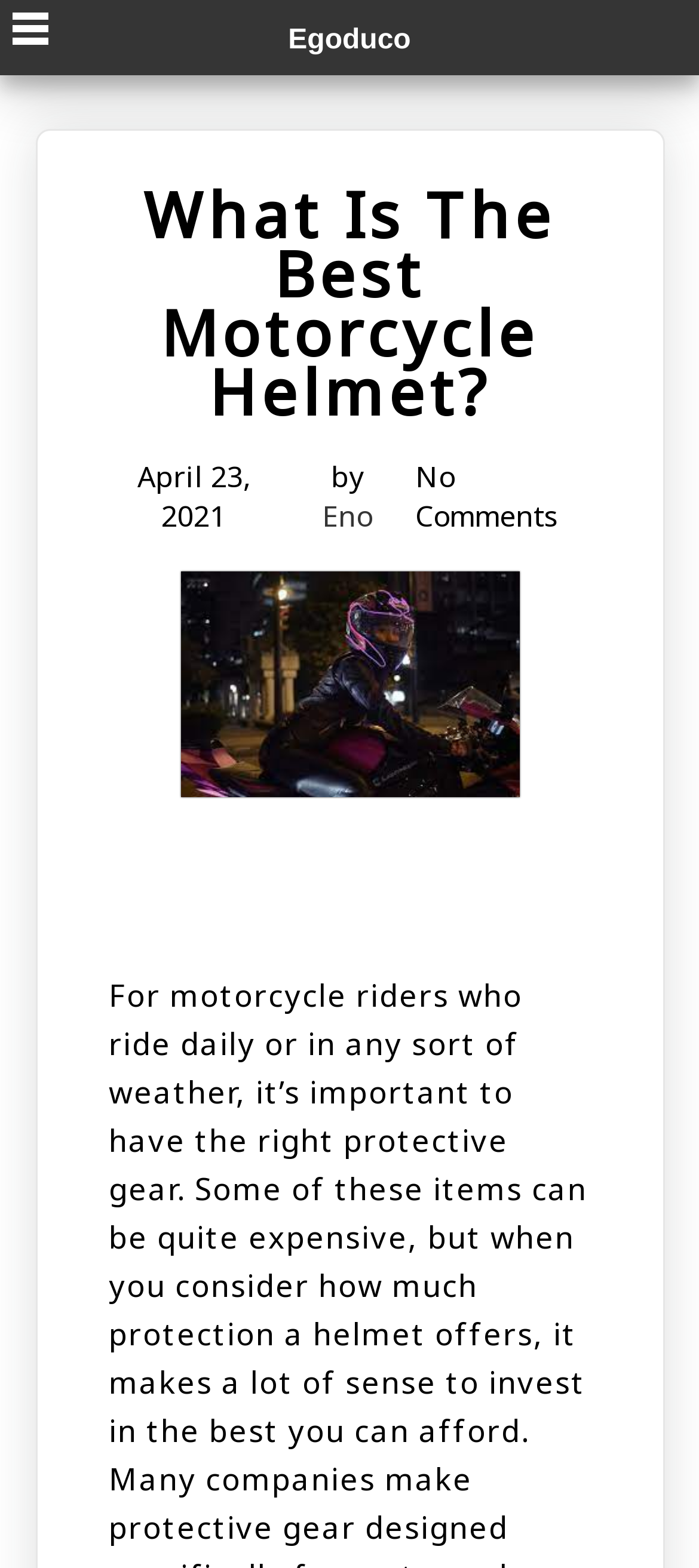Respond to the question below with a concise word or phrase:
How many comments does the article have?

No Comments